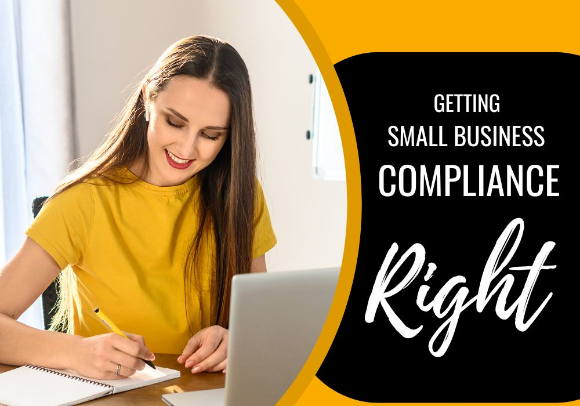Describe all elements and aspects of the image.

The image showcases a young woman seated at a desk, passionately engaged in her work. Dressed in a bright yellow shirt, she is focused on writing notes in a notepad while using a laptop, embodying the essence of small business management. This visual emphasizes the importance of compliance for small businesses, aligning with the overarching theme of "Getting Small Business Compliance Right." The warm and inviting atmosphere highlights the dedication required to navigate compliance challenges effectively, reflecting the nuanced strategies businesses need to adopt to ensure they meet legal regulations and operational standards. This image serves as a motivational reminder for entrepreneurs to focus on successfully managing compliance to thrive in their endeavors.